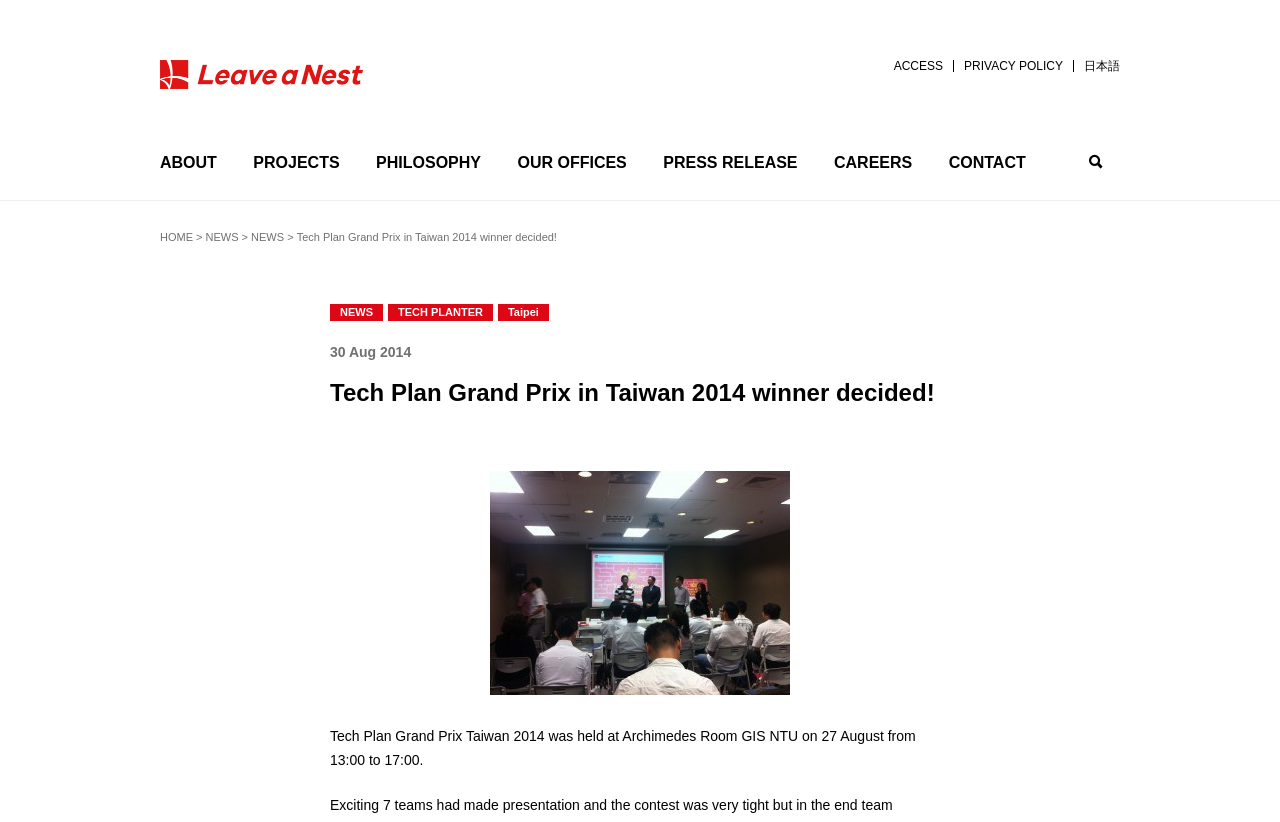Predict the bounding box coordinates of the UI element that matches this description: "alt="Leave a Nest Co., Ltd."". The coordinates should be in the format [left, top, right, bottom] with each value between 0 and 1.

[0.125, 0.077, 0.284, 0.096]